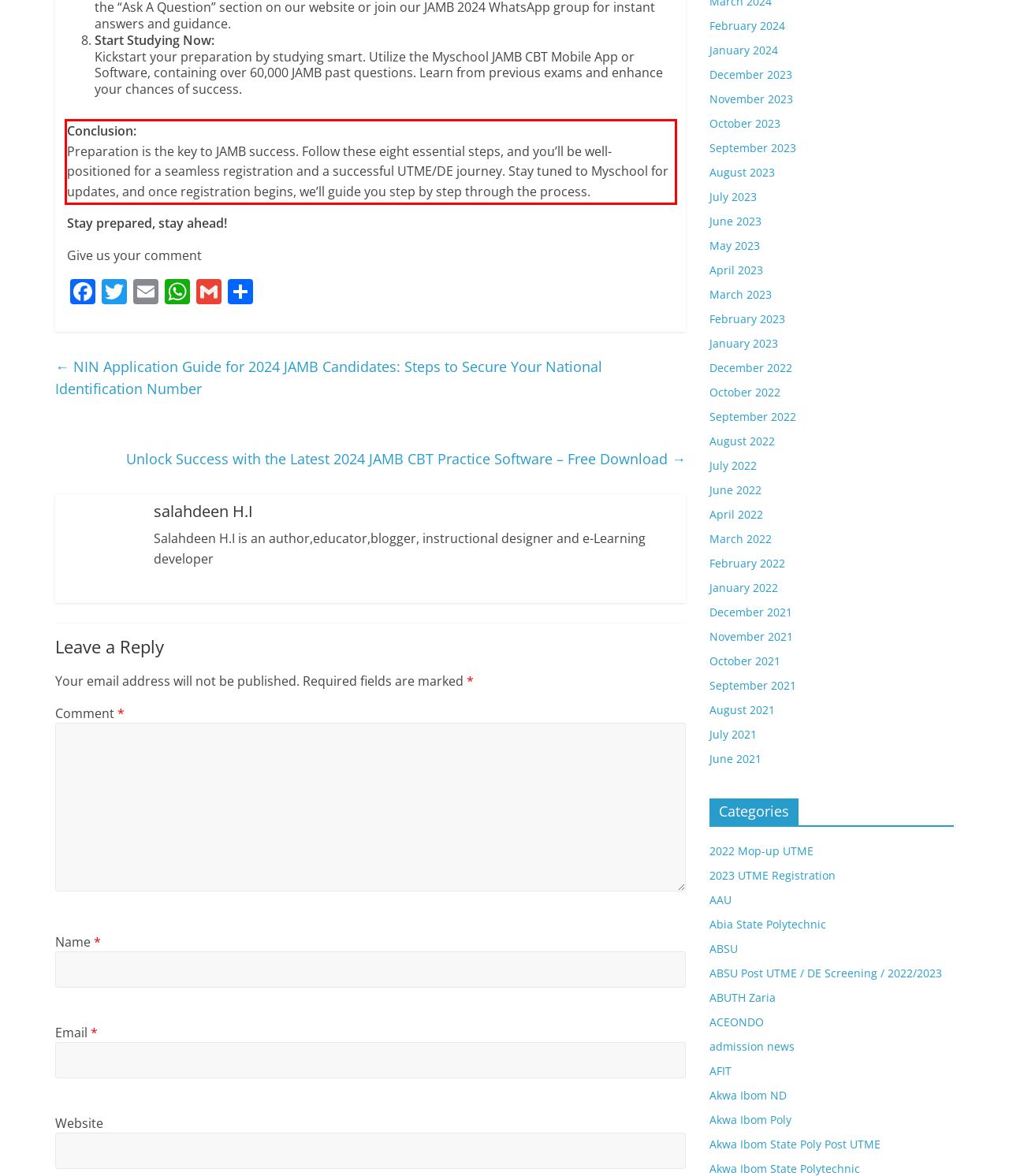With the provided screenshot of a webpage, locate the red bounding box and perform OCR to extract the text content inside it.

Conclusion: Preparation is the key to JAMB success. Follow these eight essential steps, and you’ll be well-positioned for a seamless registration and a successful UTME/DE journey. Stay tuned to Myschool for updates, and once registration begins, we’ll guide you step by step through the process.